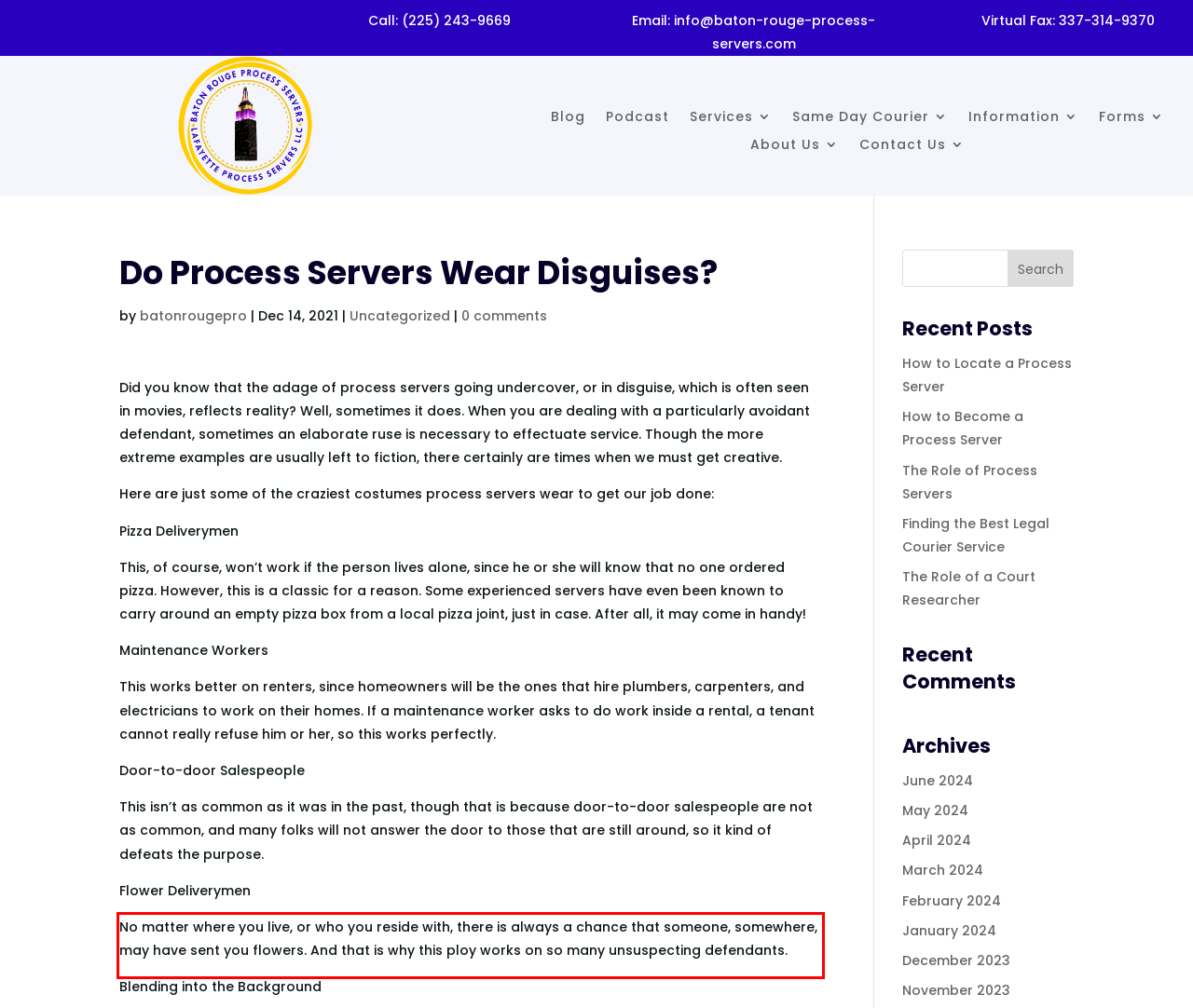Using OCR, extract the text content found within the red bounding box in the given webpage screenshot.

No matter where you live, or who you reside with, there is always a chance that someone, somewhere, may have sent you flowers. And that is why this ploy works on so many unsuspecting defendants.